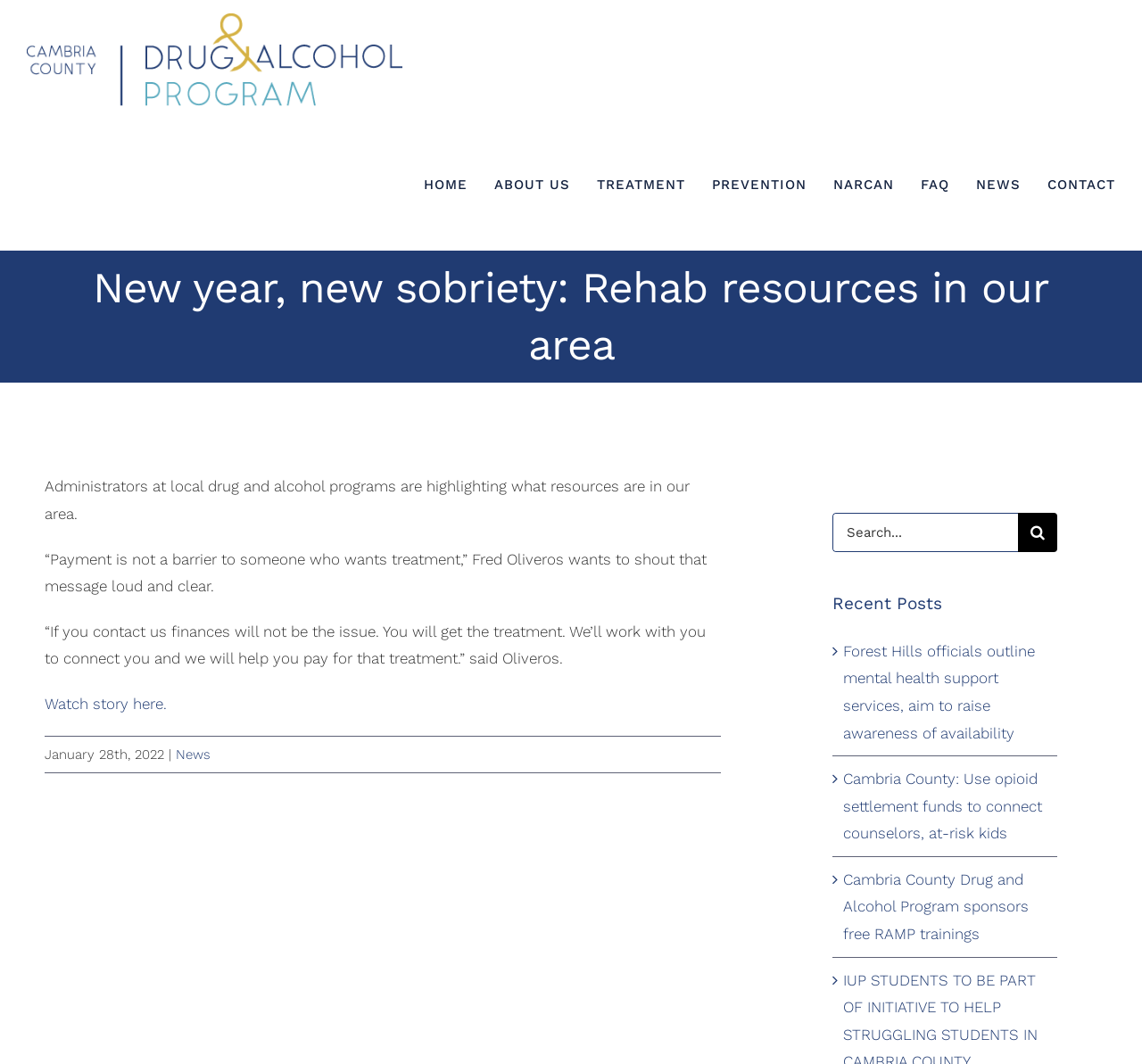Kindly determine the bounding box coordinates for the area that needs to be clicked to execute this instruction: "Go to HOME page".

[0.371, 0.113, 0.409, 0.235]